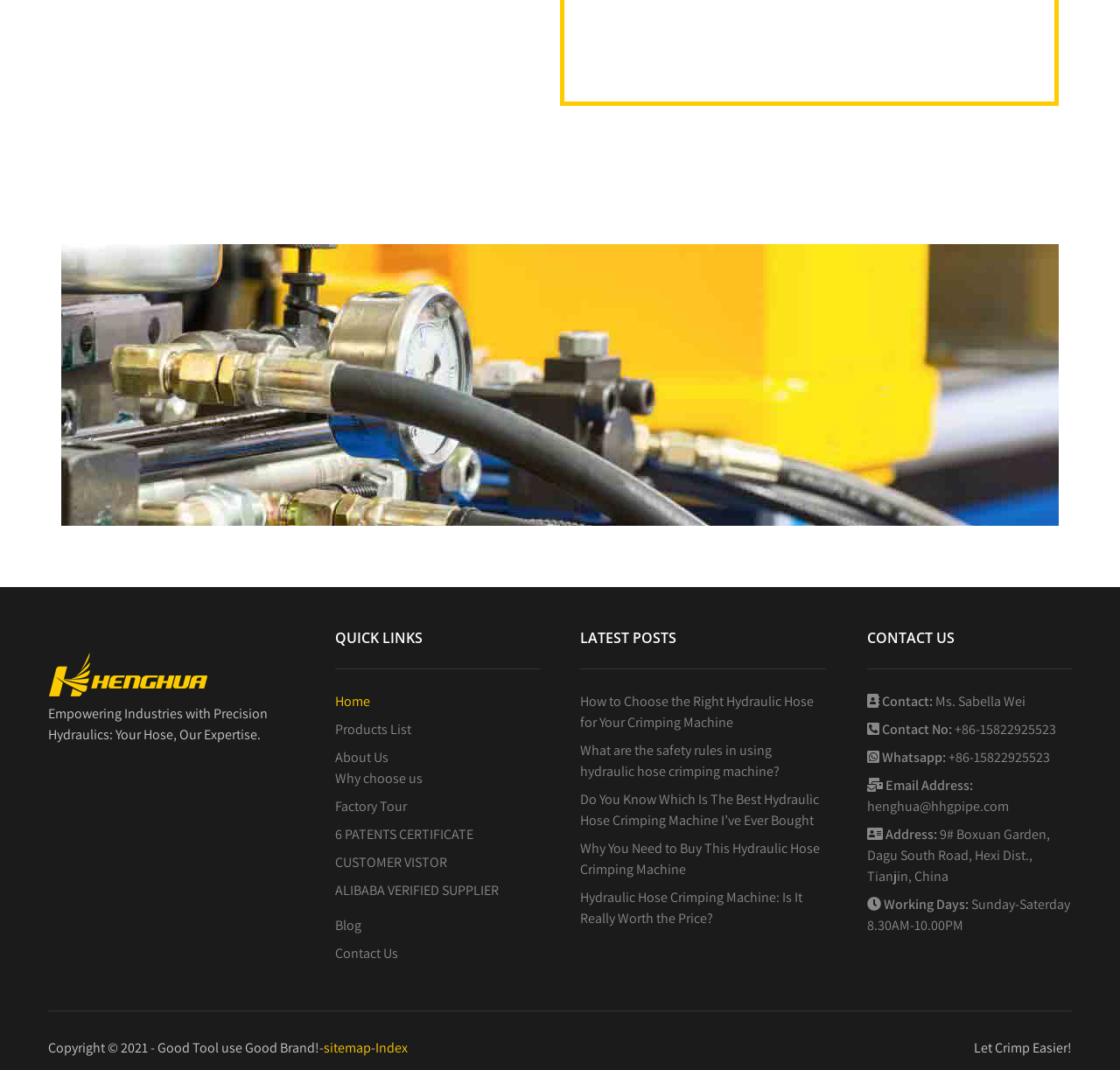Reply to the question with a single word or phrase:
How many quick links are there?

9